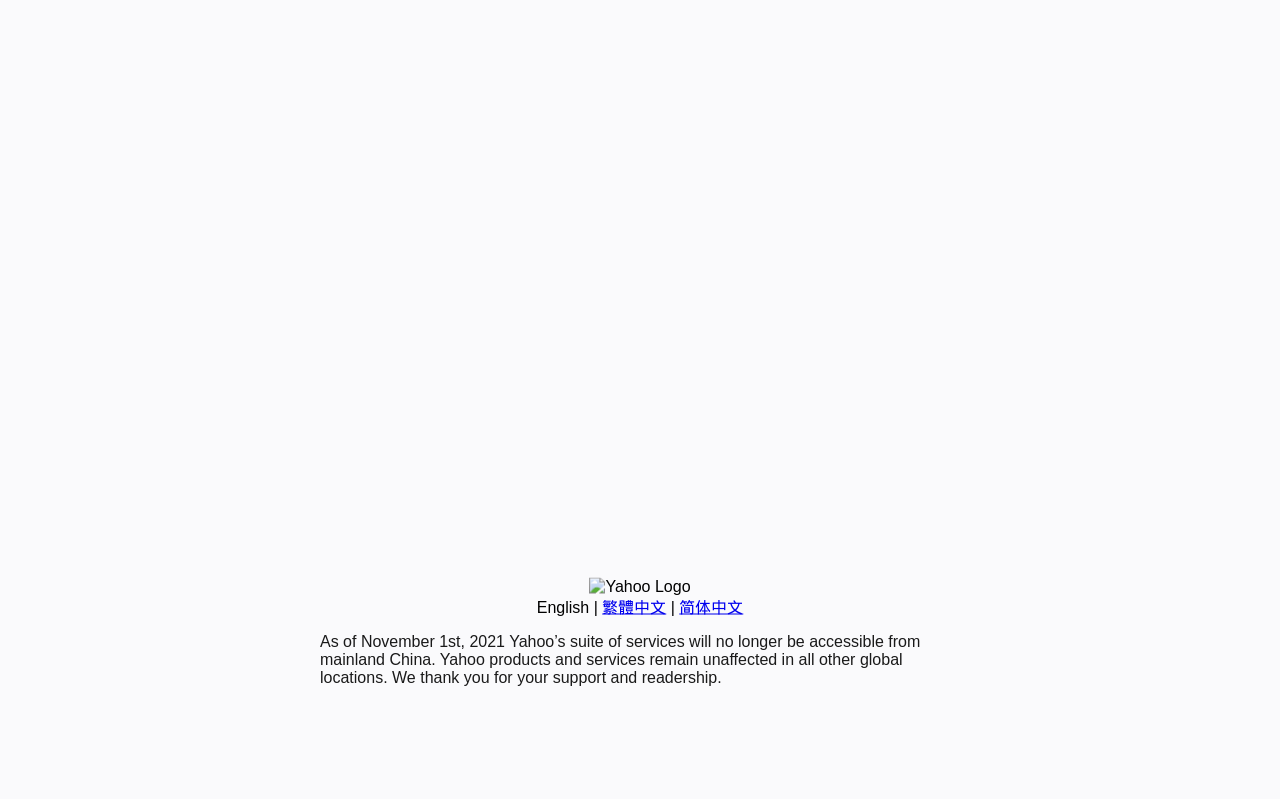Predict the bounding box of the UI element based on the description: "繁體中文". The coordinates should be four float numbers between 0 and 1, formatted as [left, top, right, bottom].

[0.47, 0.749, 0.52, 0.77]